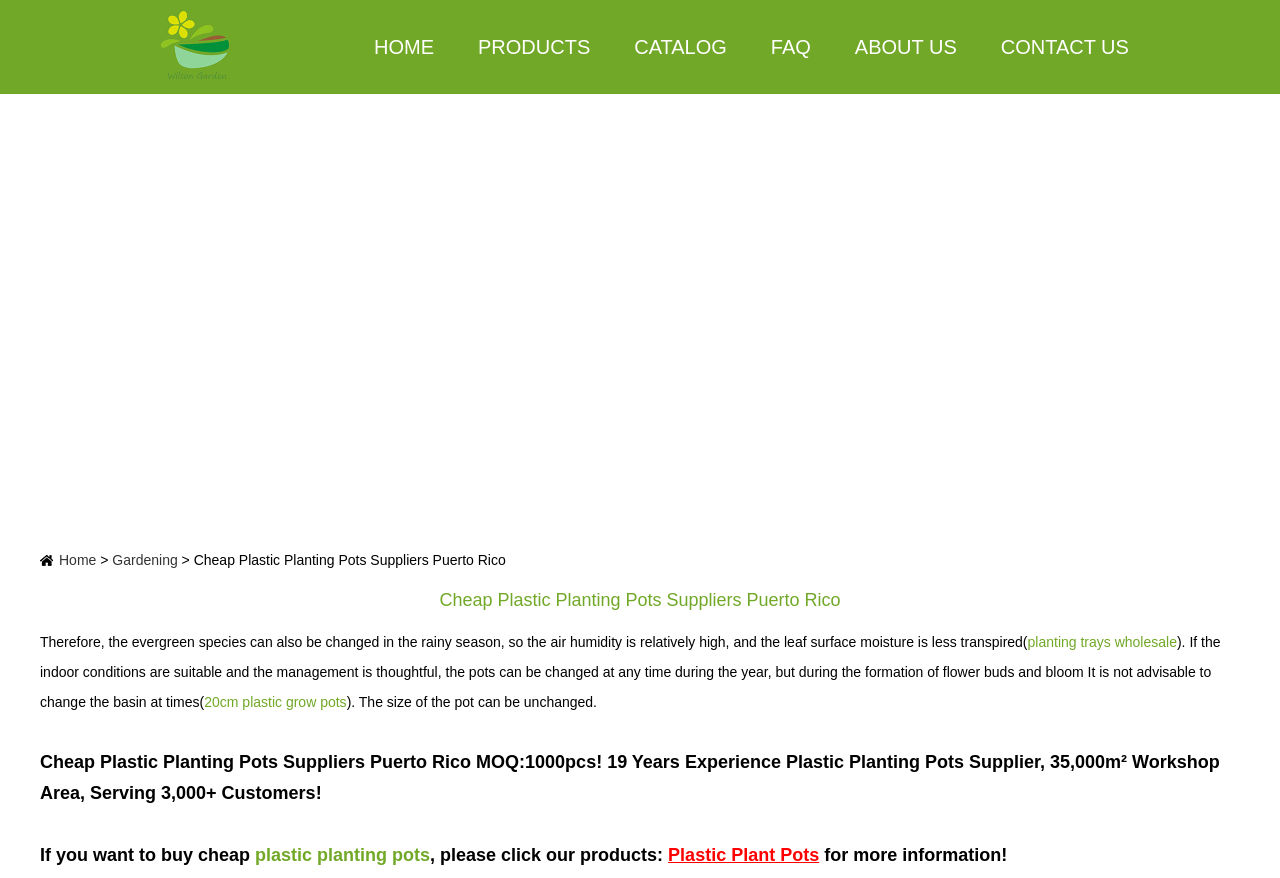Please indicate the bounding box coordinates of the element's region to be clicked to achieve the instruction: "Enter your comment". Provide the coordinates as four float numbers between 0 and 1, i.e., [left, top, right, bottom].

None